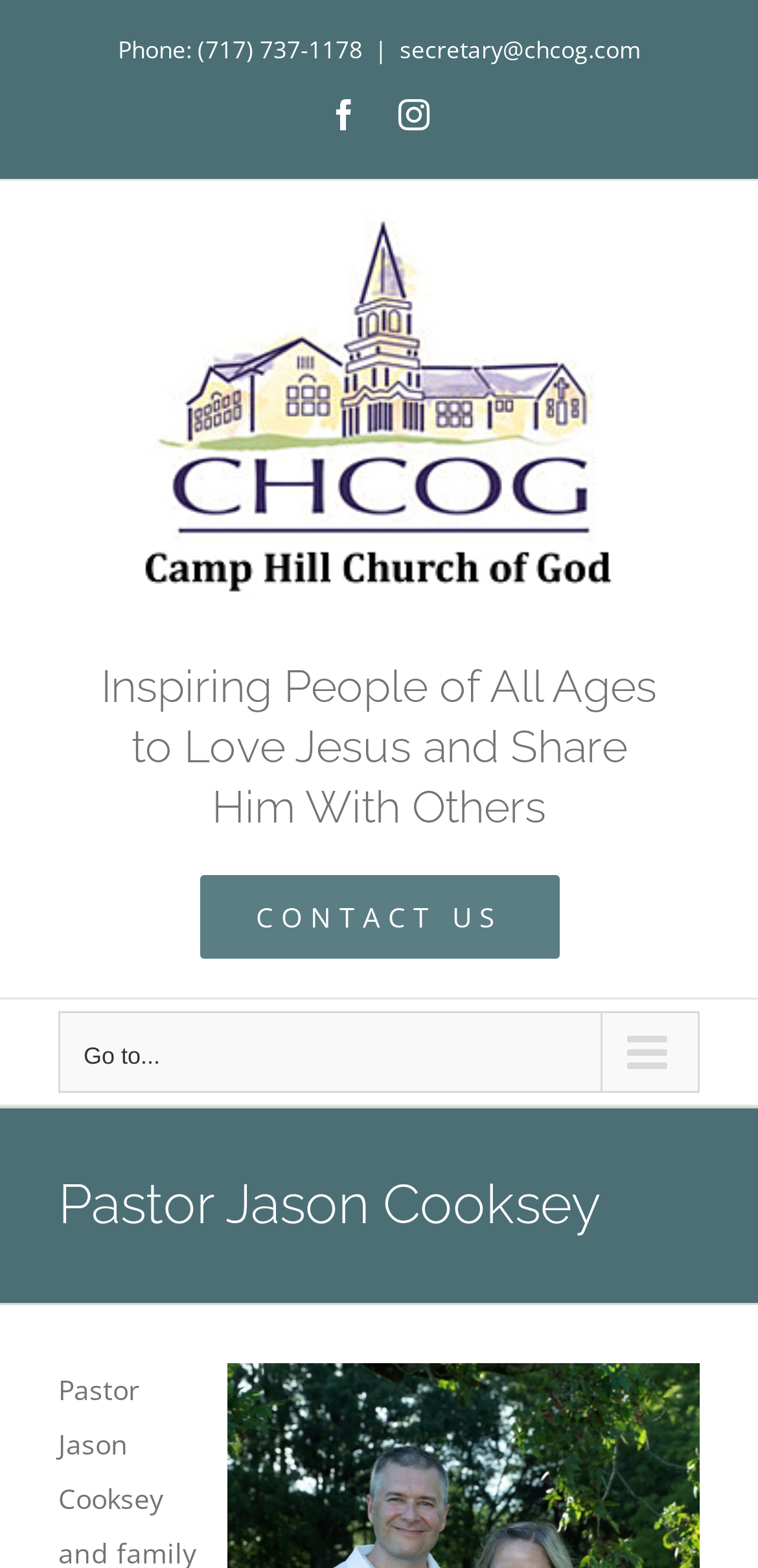Construct a comprehensive caption that outlines the webpage's structure and content.

The webpage is about Pastor Jason Cooksey and Camp Hill Church of God. At the top left, there is a logo of the church, which is an image. Below the logo, there is a heading that reads "Inspiring People of All Ages to Love Jesus and Share Him With Others" followed by a "CONTACT US" link. 

On the top right, there is a section with contact information, including a phone number, an email address, and social media links to Facebook and Instagram. 

Further down, there is a navigation menu labeled "Main Menu Mobile" with a button to expand or collapse it. 

The main content of the page is about Pastor Jason Cooksey, with a heading bearing his name. 

At the bottom right, there is a "Go to Top" link, which allows users to navigate back to the top of the page.